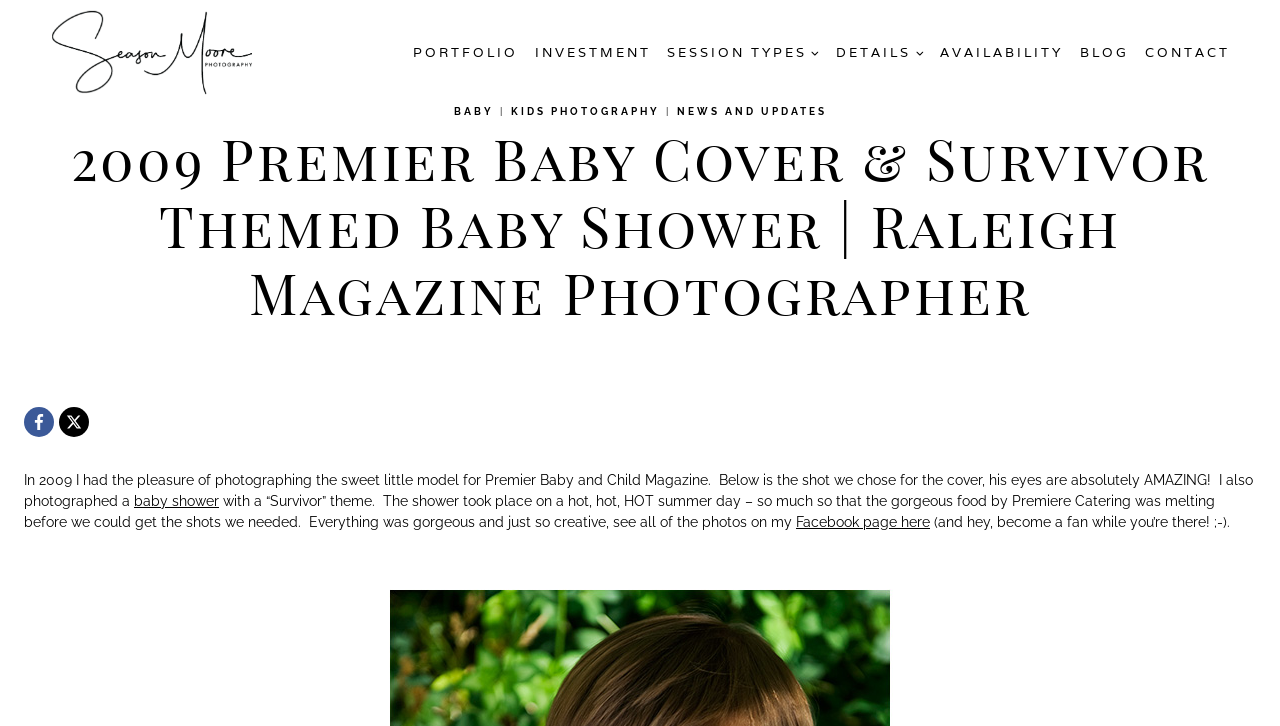Given the description of the UI element: "Blog", predict the bounding box coordinates in the form of [left, top, right, bottom], with each value being a float between 0 and 1.

[0.837, 0.048, 0.888, 0.096]